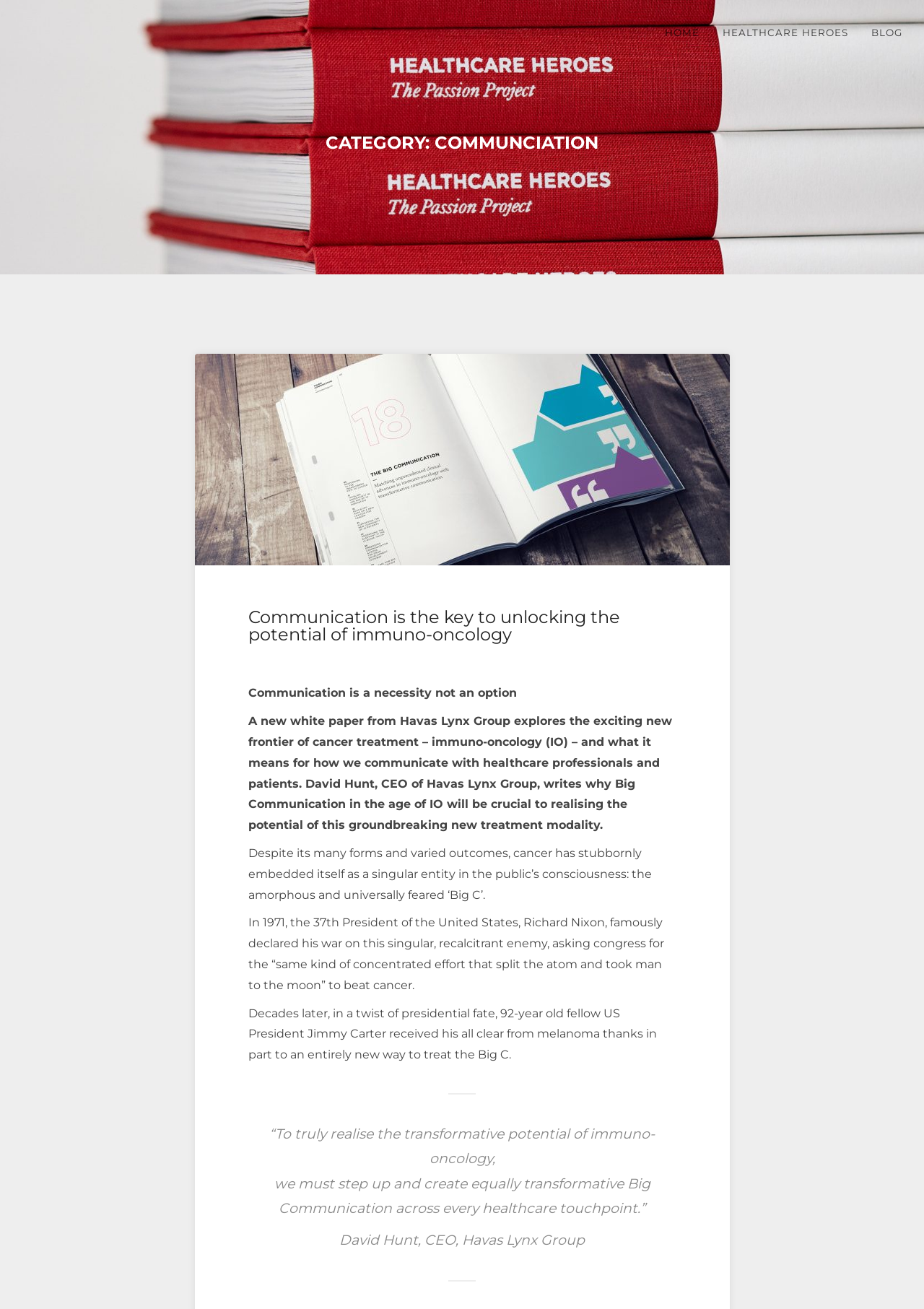Please give a concise answer to this question using a single word or phrase: 
What is the category of the current webpage?

Communication